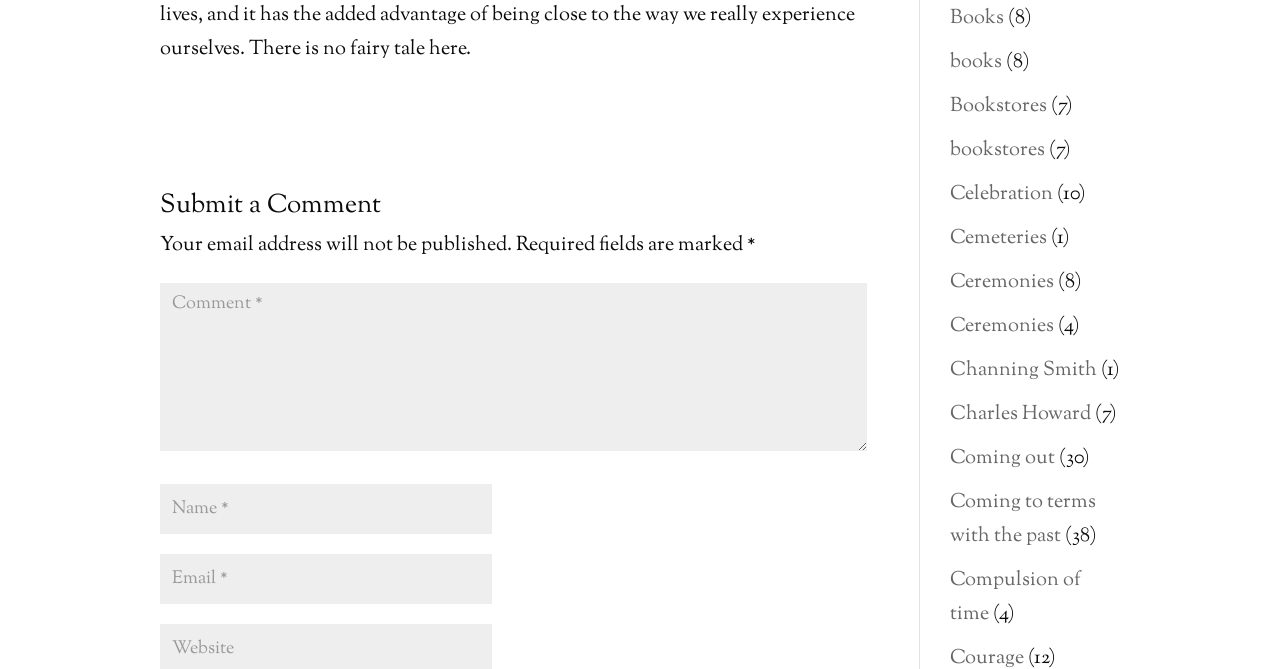Highlight the bounding box coordinates of the element you need to click to perform the following instruction: "Enter your email address."

[0.125, 0.828, 0.385, 0.903]